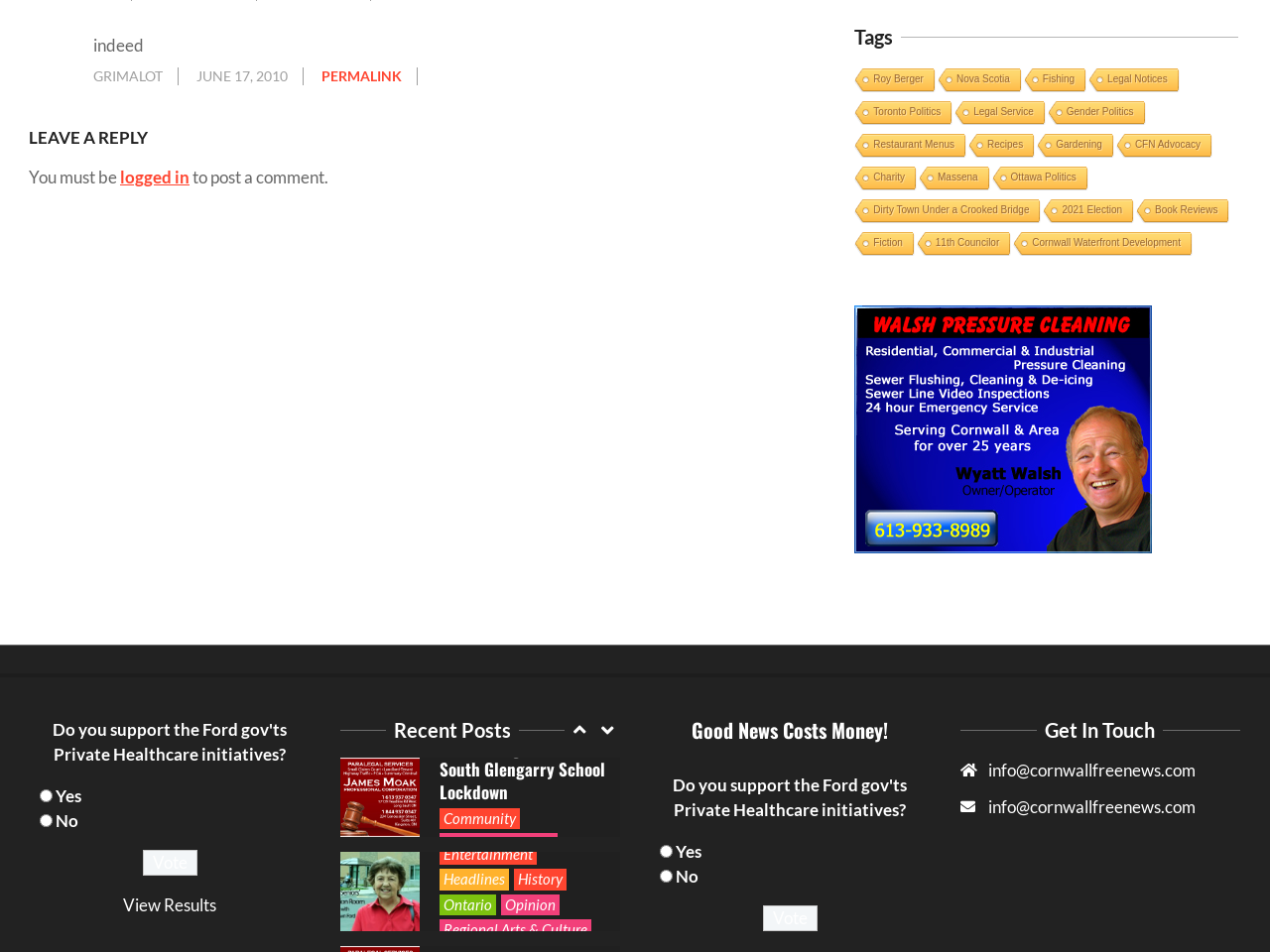Please pinpoint the bounding box coordinates for the region I should click to adhere to this instruction: "Click the link 'Community'".

[0.346, 0.255, 0.409, 0.277]